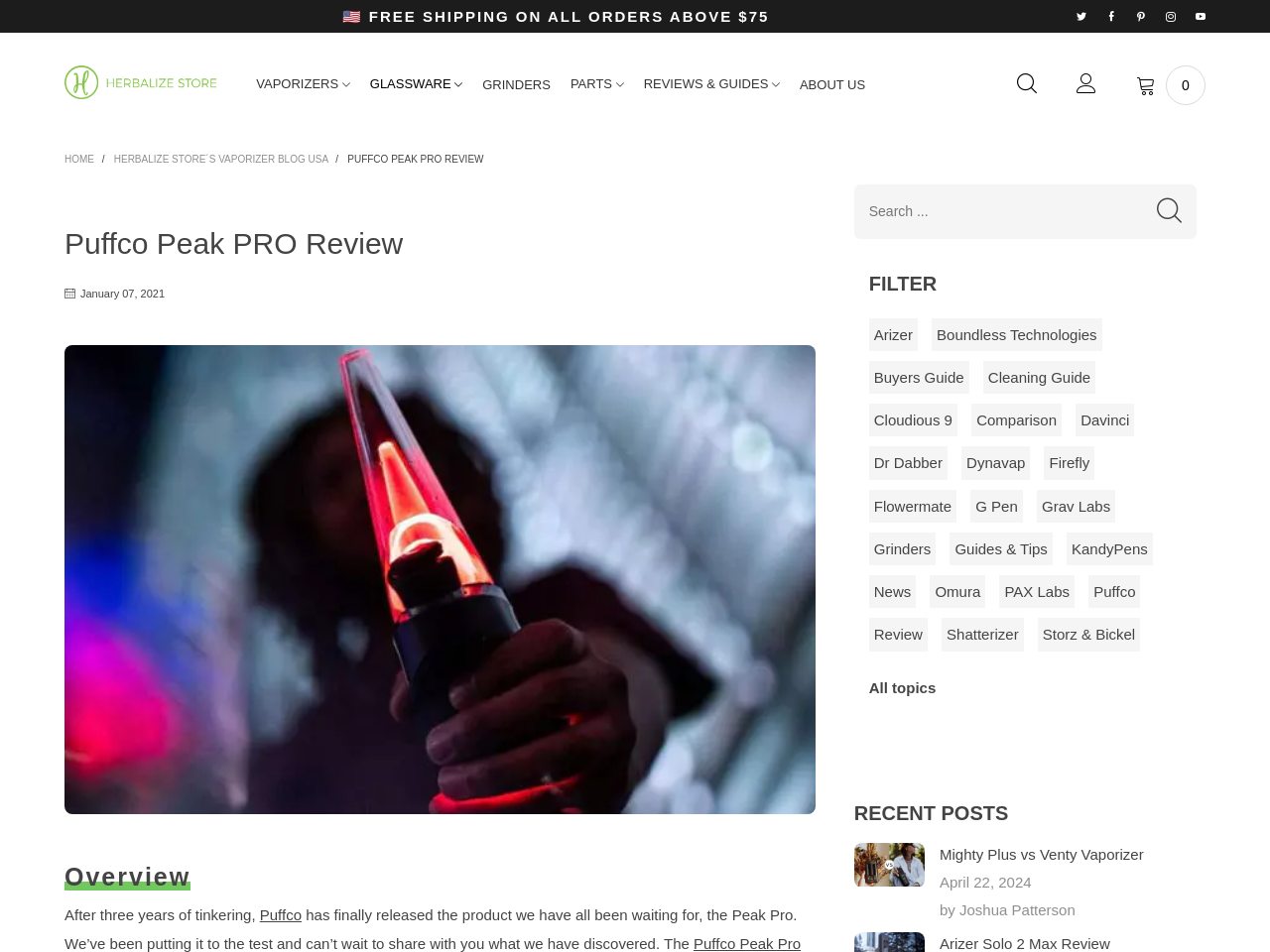Based on the element description Cleaning Guide, identify the bounding box coordinates for the UI element. The coordinates should be in the format (top-left x, top-left y, bottom-right x, bottom-right y) and within the 0 to 1 range.

[0.774, 0.379, 0.863, 0.414]